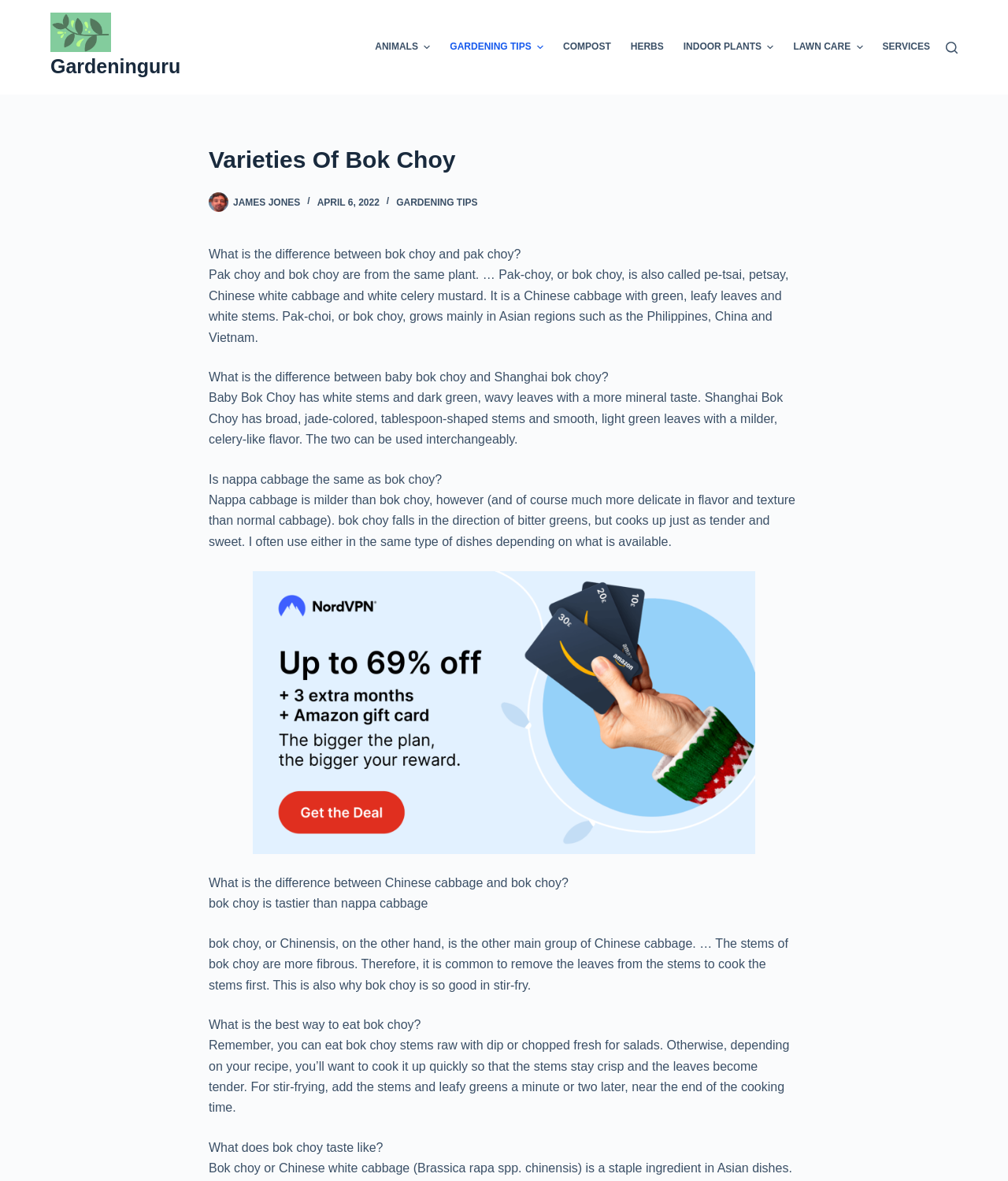Find the bounding box coordinates of the clickable region needed to perform the following instruction: "Expand the 'ANIMALS' dropdown menu". The coordinates should be provided as four float numbers between 0 and 1, i.e., [left, top, right, bottom].

[0.372, 0.0, 0.437, 0.08]